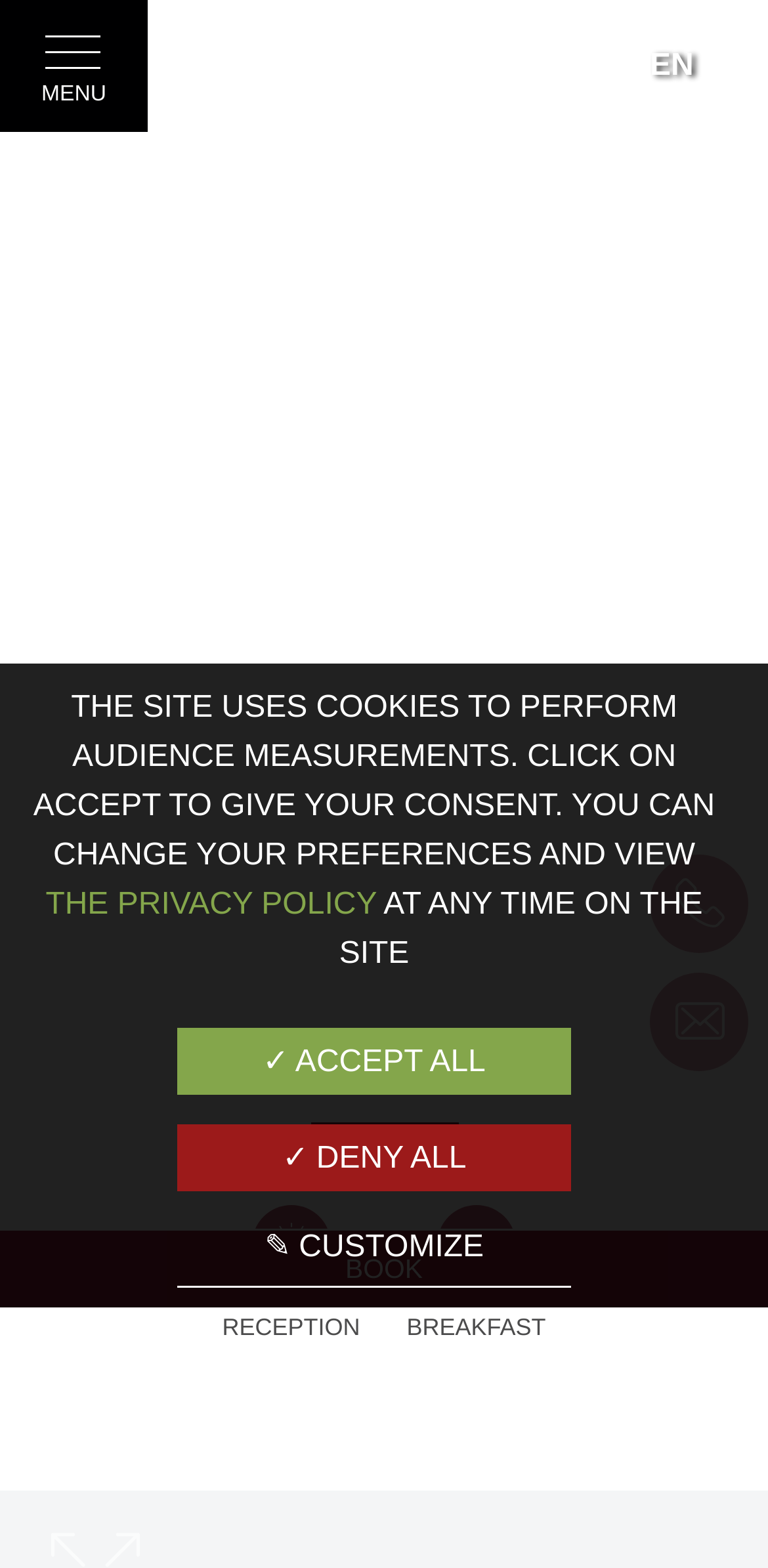Please determine the bounding box coordinates of the element to click in order to execute the following instruction: "View phone number". The coordinates should be four float numbers between 0 and 1, specified as [left, top, right, bottom].

[0.846, 0.545, 0.974, 0.608]